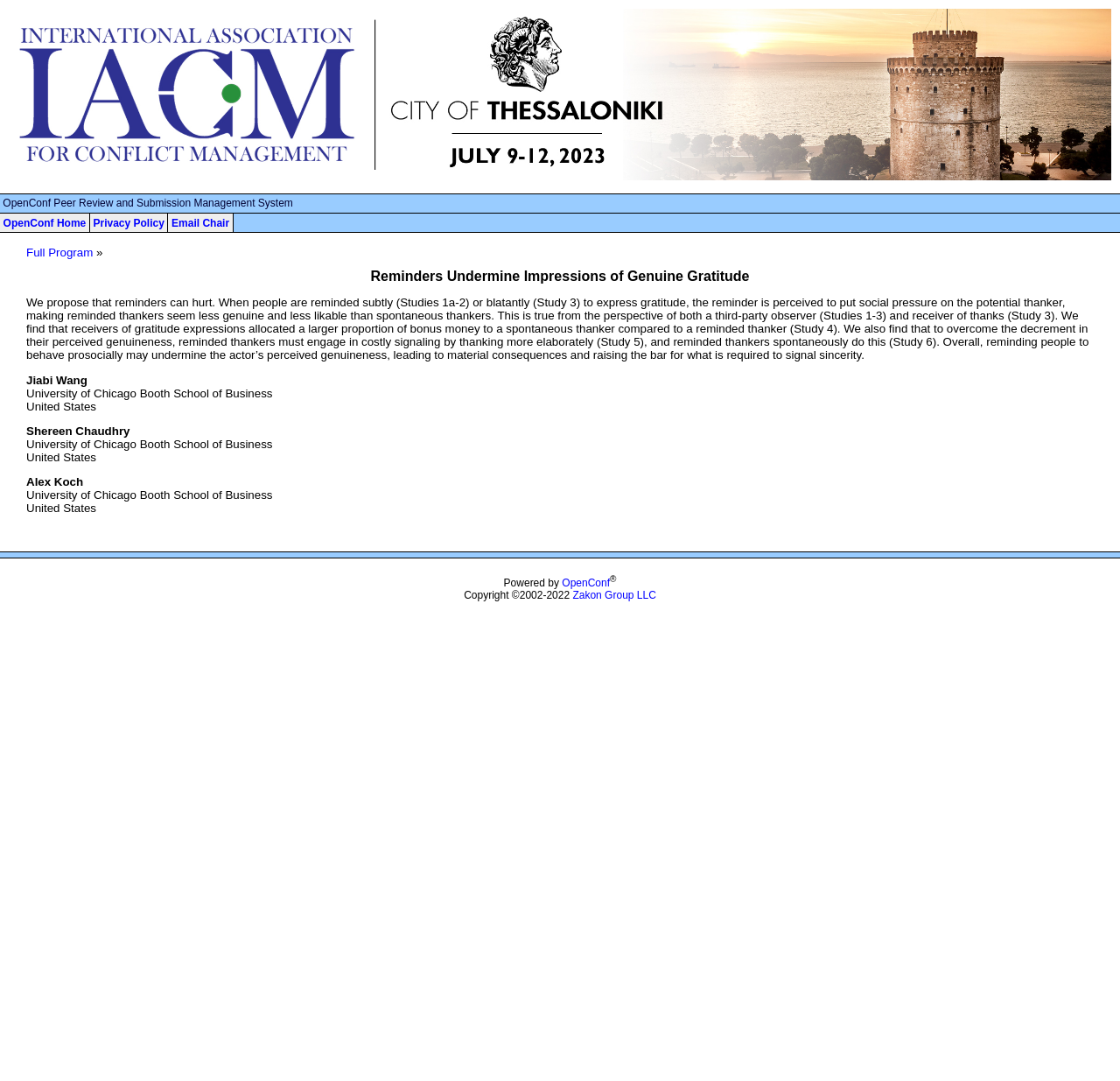How many authors are listed for the abstract?
Using the visual information, reply with a single word or short phrase.

3